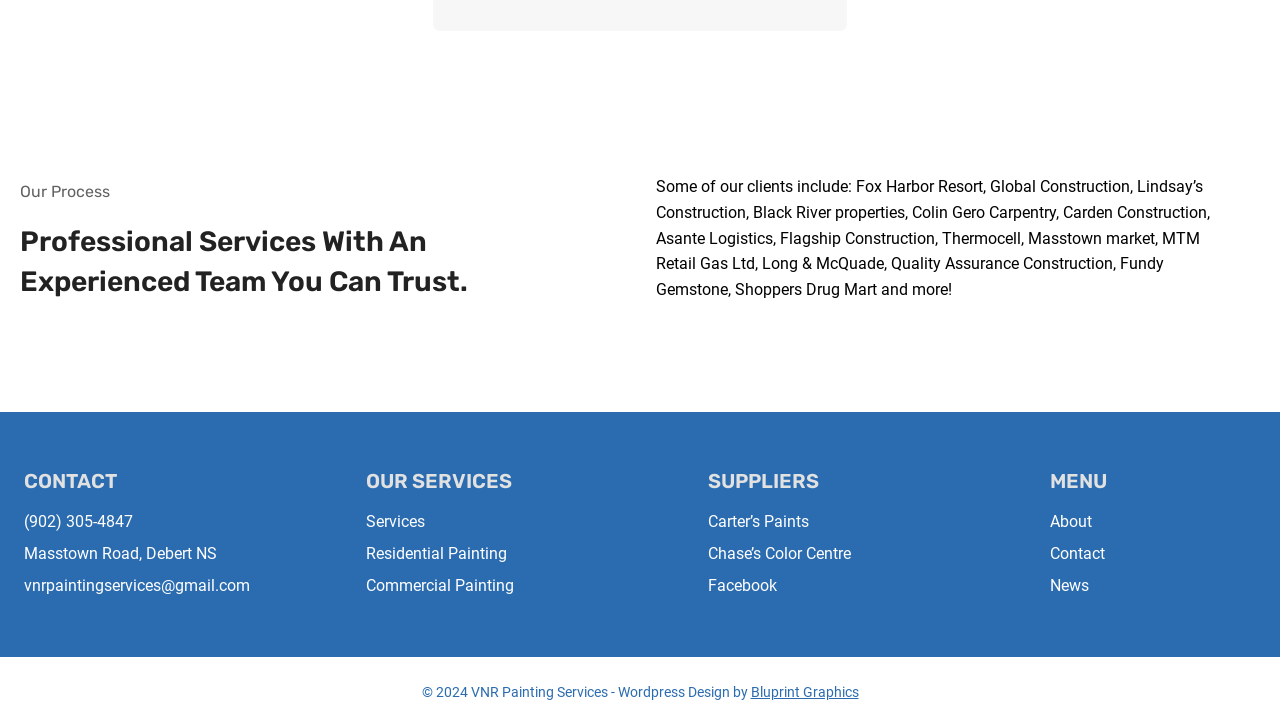Return the bounding box coordinates of the UI element that corresponds to this description: "On-the-go Snacks for Athletes". The coordinates must be given as four float numbers in the range of 0 and 1, [left, top, right, bottom].

None